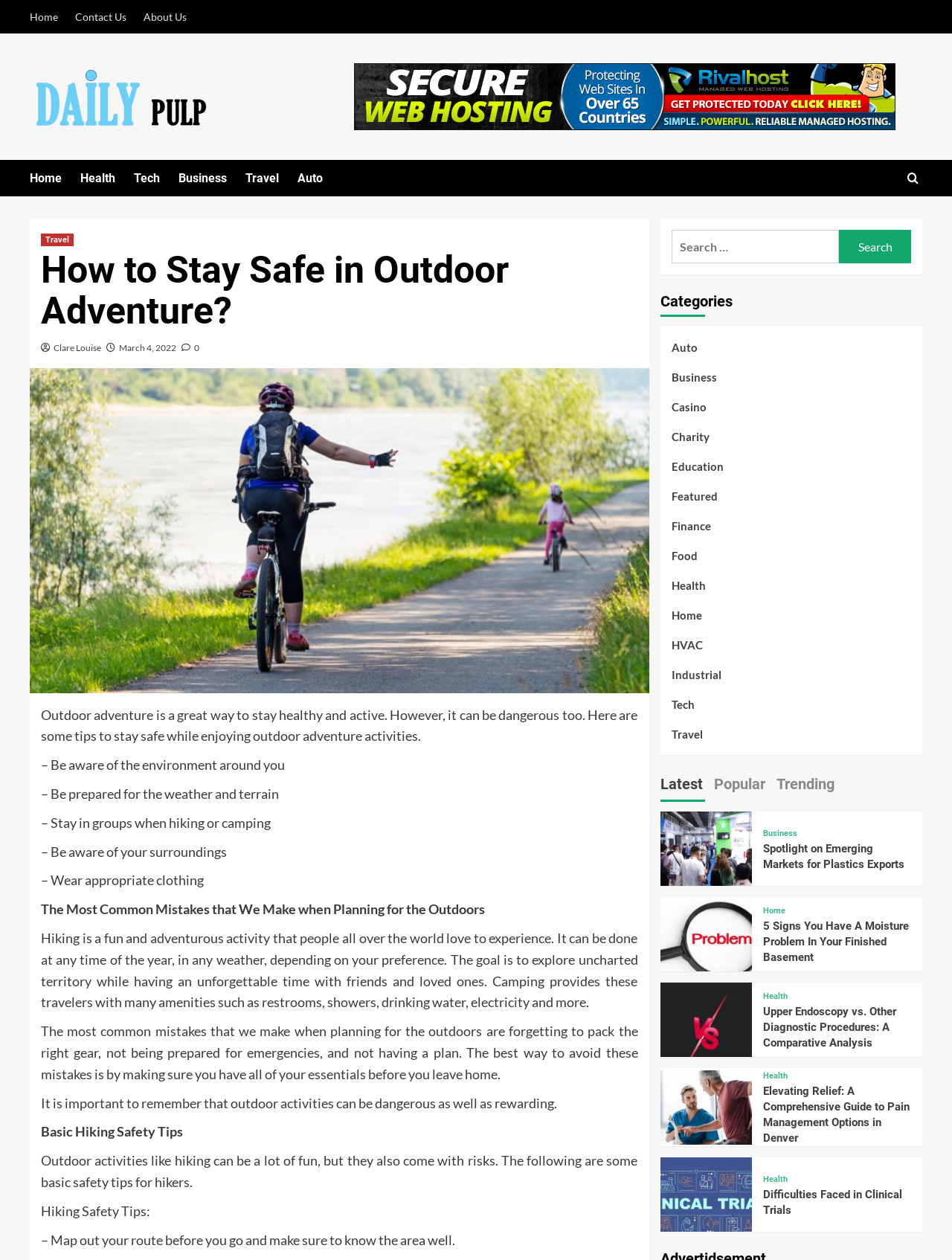Identify the coordinates of the bounding box for the element described below: "Difficulties Faced in Clinical Trials". Return the coordinates as four float numbers between 0 and 1: [left, top, right, bottom].

[0.801, 0.943, 0.948, 0.966]